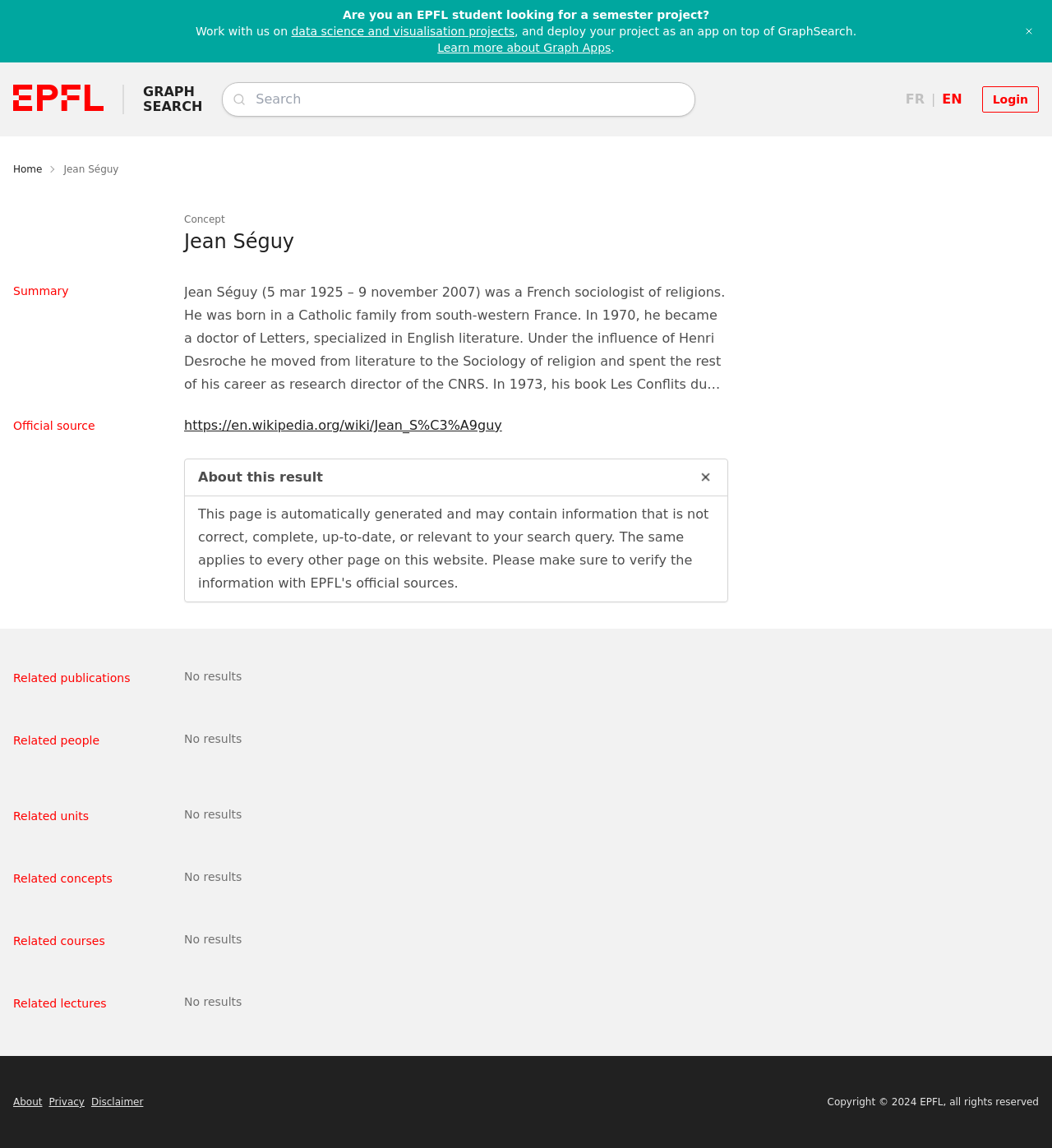Can you show the bounding box coordinates of the region to click on to complete the task described in the instruction: "Click the 'NEWSLETTER' link"?

None